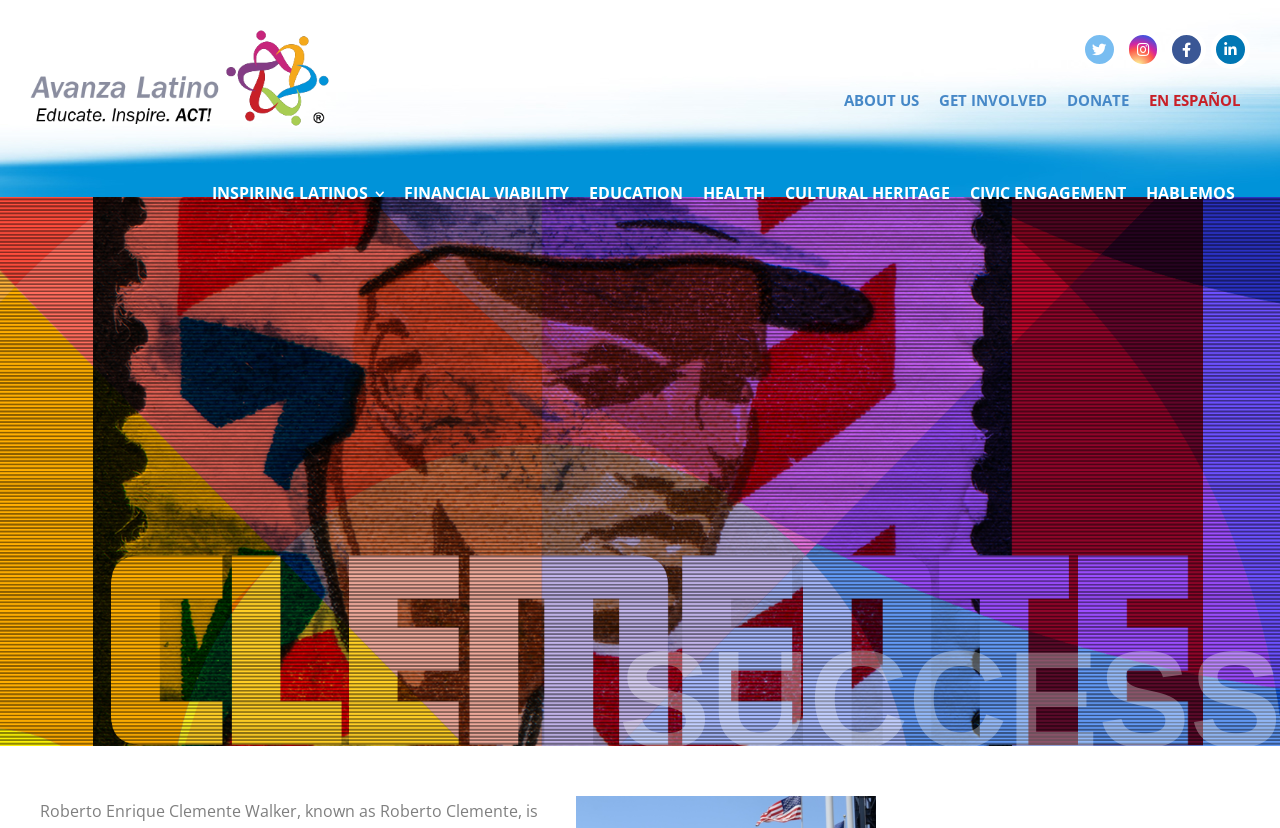Please provide the bounding box coordinates in the format (top-left x, top-left y, bottom-right x, bottom-right y). Remember, all values are floating point numbers between 0 and 1. What is the bounding box coordinate of the region described as: Health

[0.541, 0.154, 0.605, 0.263]